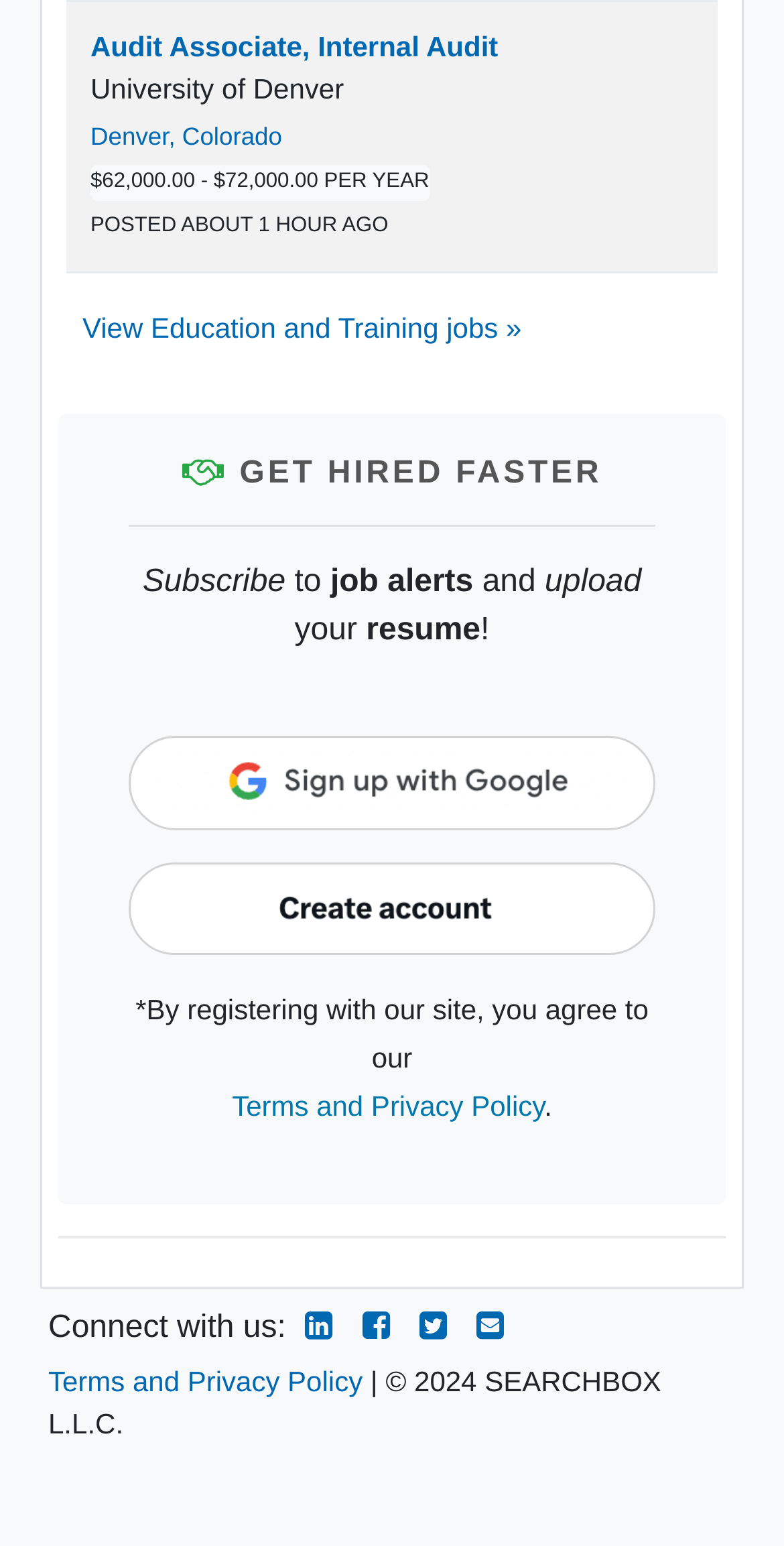Determine the bounding box coordinates of the clickable element to achieve the following action: 'view event on January 12, 2023'. Provide the coordinates as four float values between 0 and 1, formatted as [left, top, right, bottom].

None